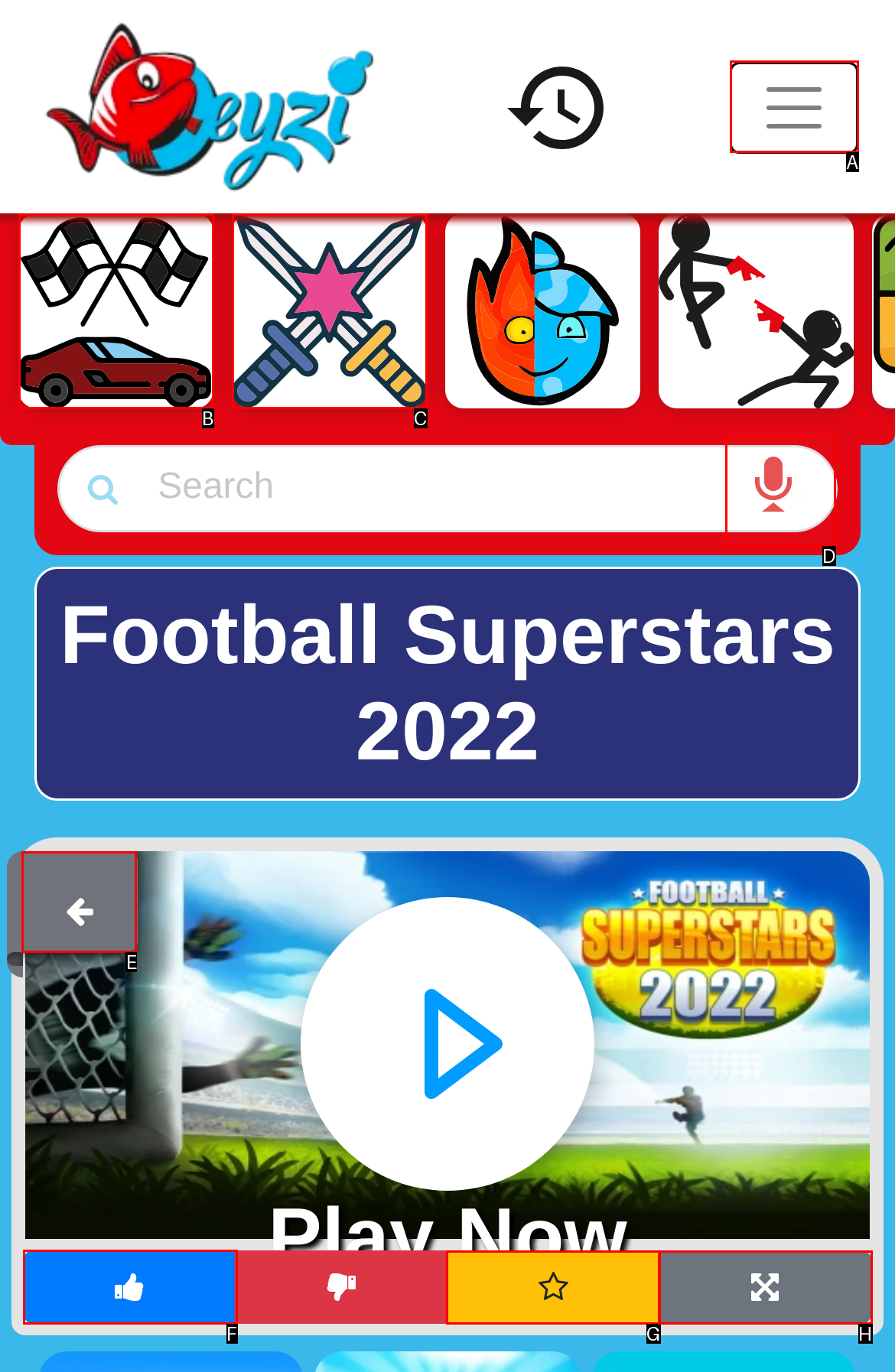Determine the appropriate lettered choice for the task: Like the game. Reply with the correct letter.

F